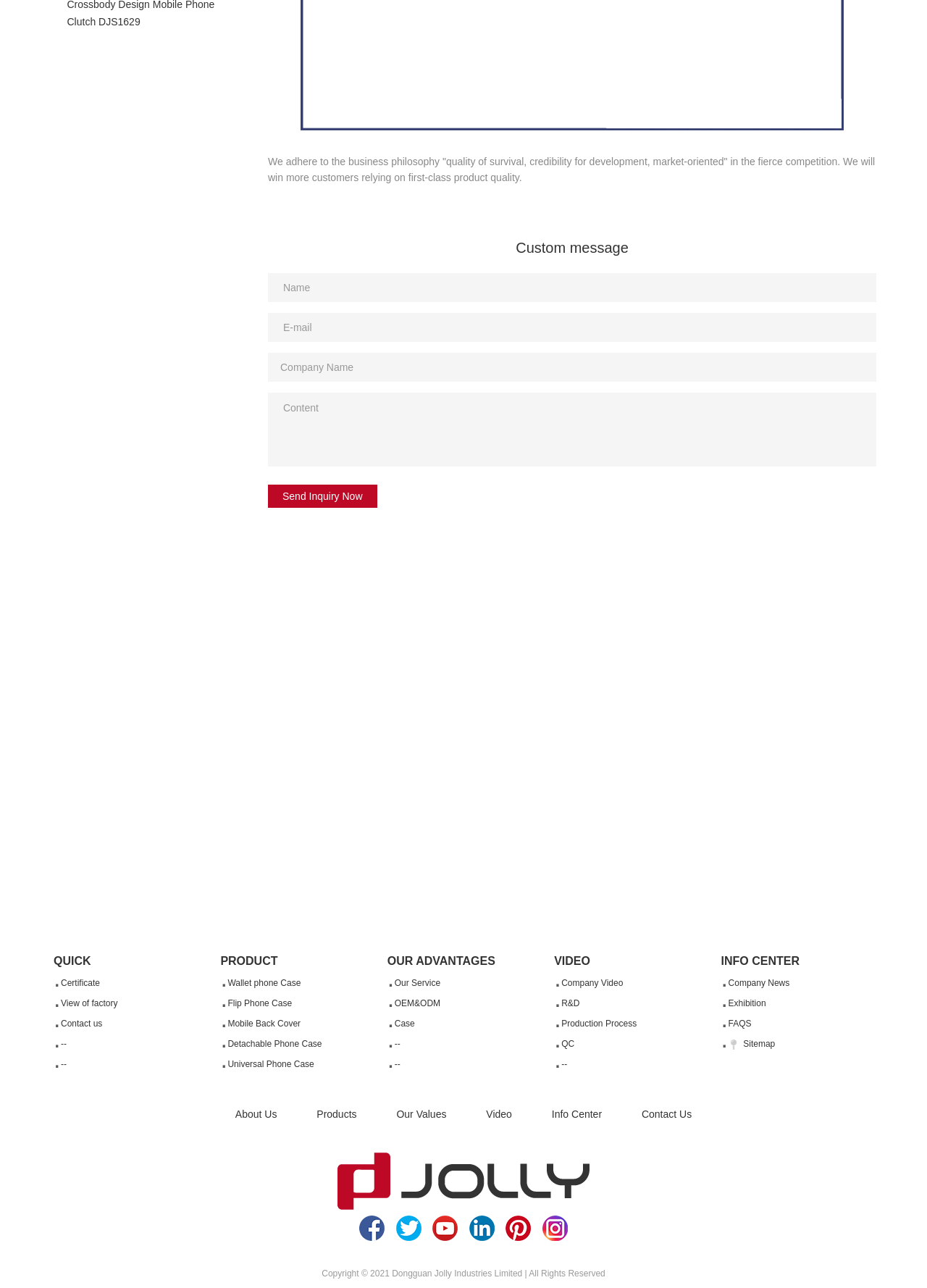Determine the bounding box coordinates for the area that should be clicked to carry out the following instruction: "Contact us".

[0.058, 0.787, 0.222, 0.803]